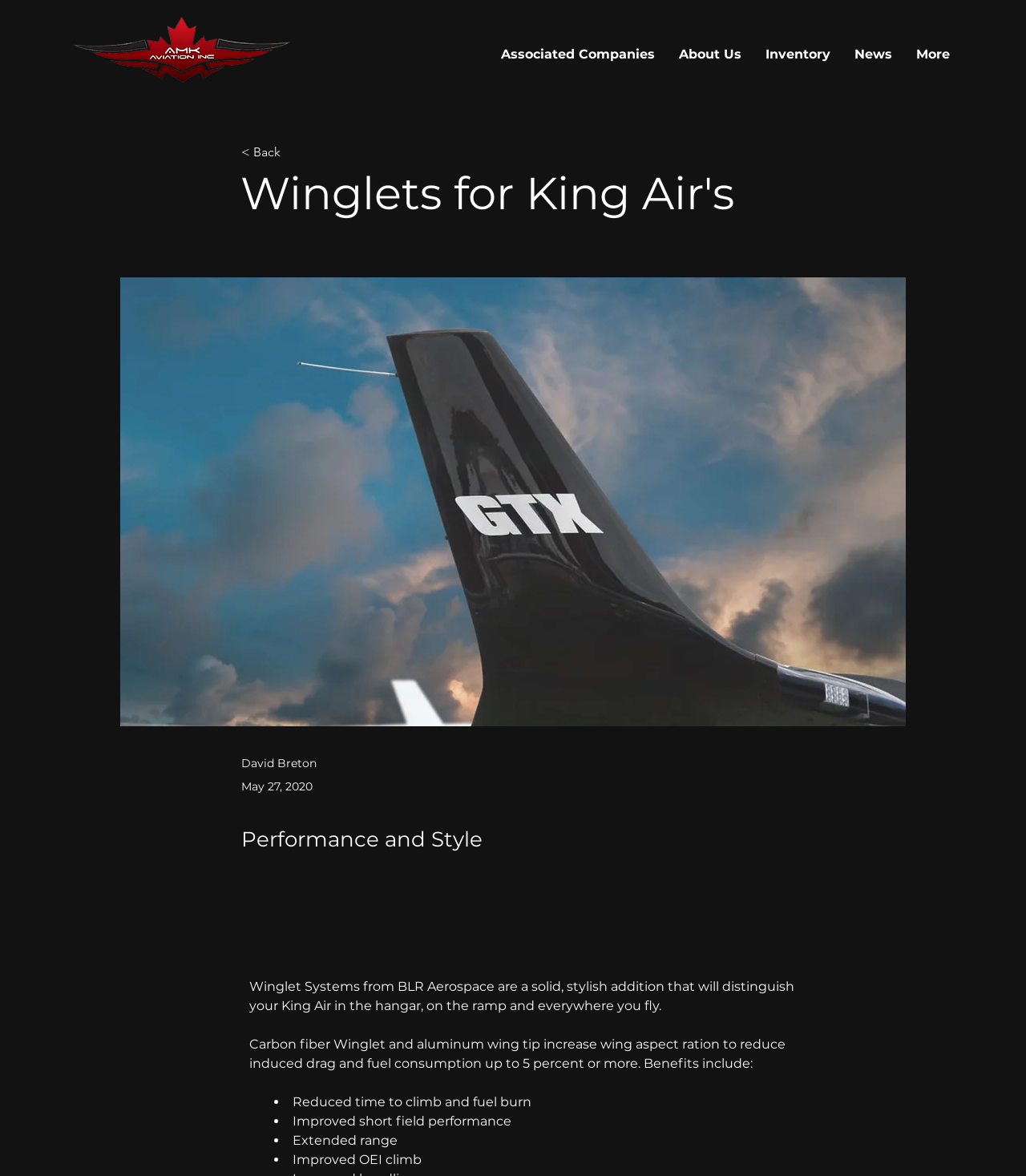Calculate the bounding box coordinates for the UI element based on the following description: "Inventory". Ensure the coordinates are four float numbers between 0 and 1, i.e., [left, top, right, bottom].

[0.734, 0.029, 0.821, 0.063]